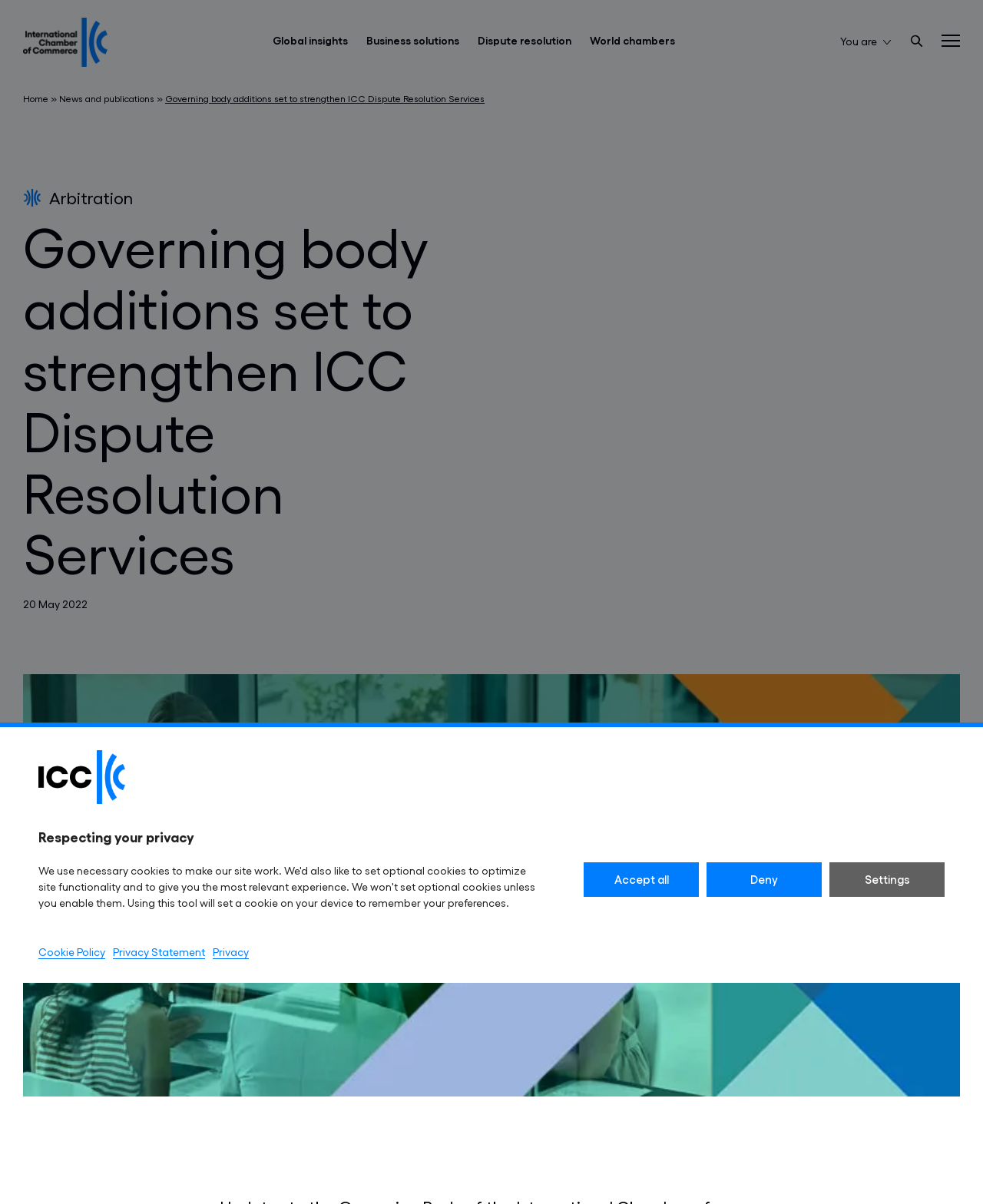What is the text on the top-left corner of the webpage?
Refer to the image and provide a one-word or short phrase answer.

ICC - International Chamber of Commerce